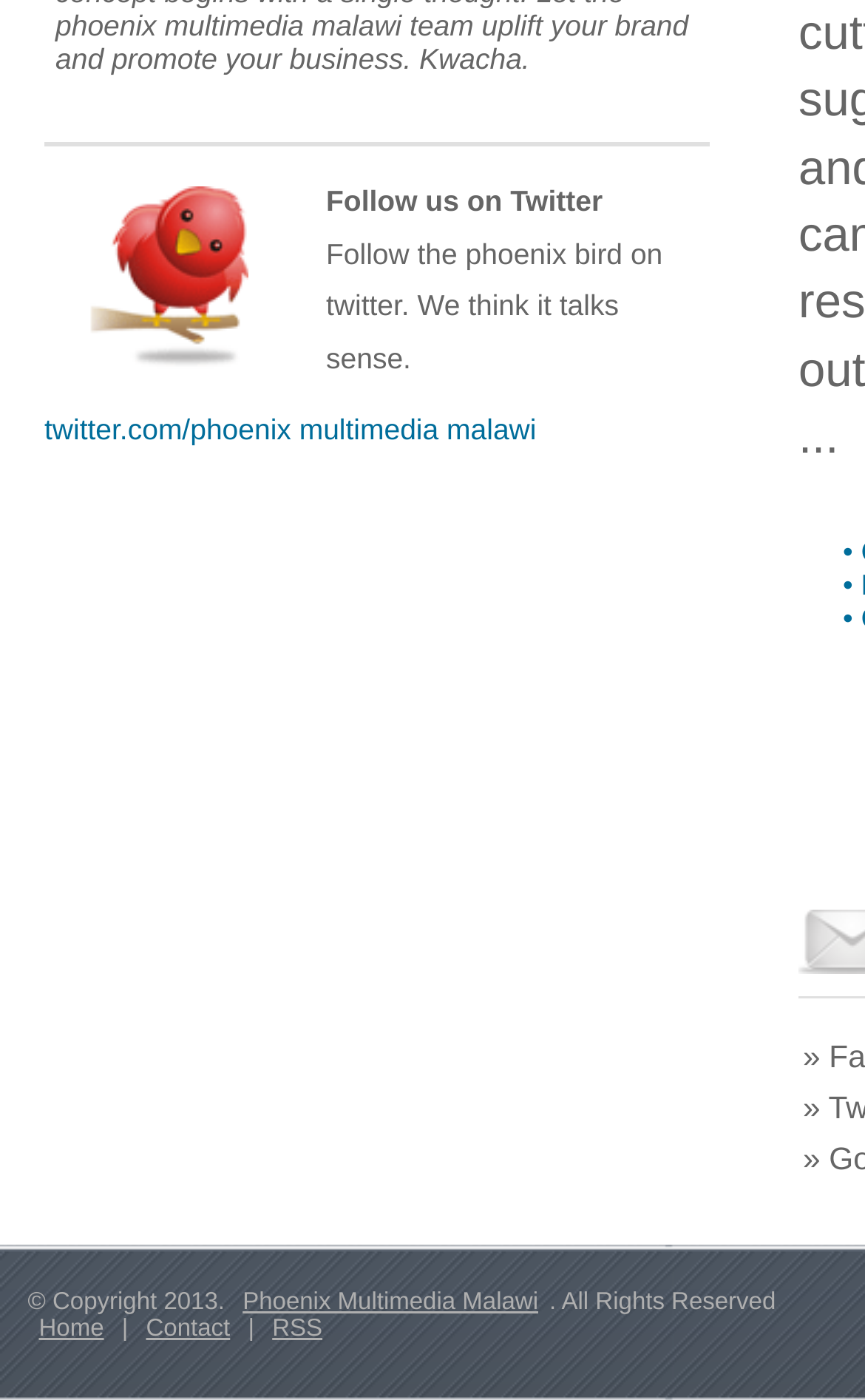How many navigation links are available?
Using the picture, provide a one-word or short phrase answer.

4